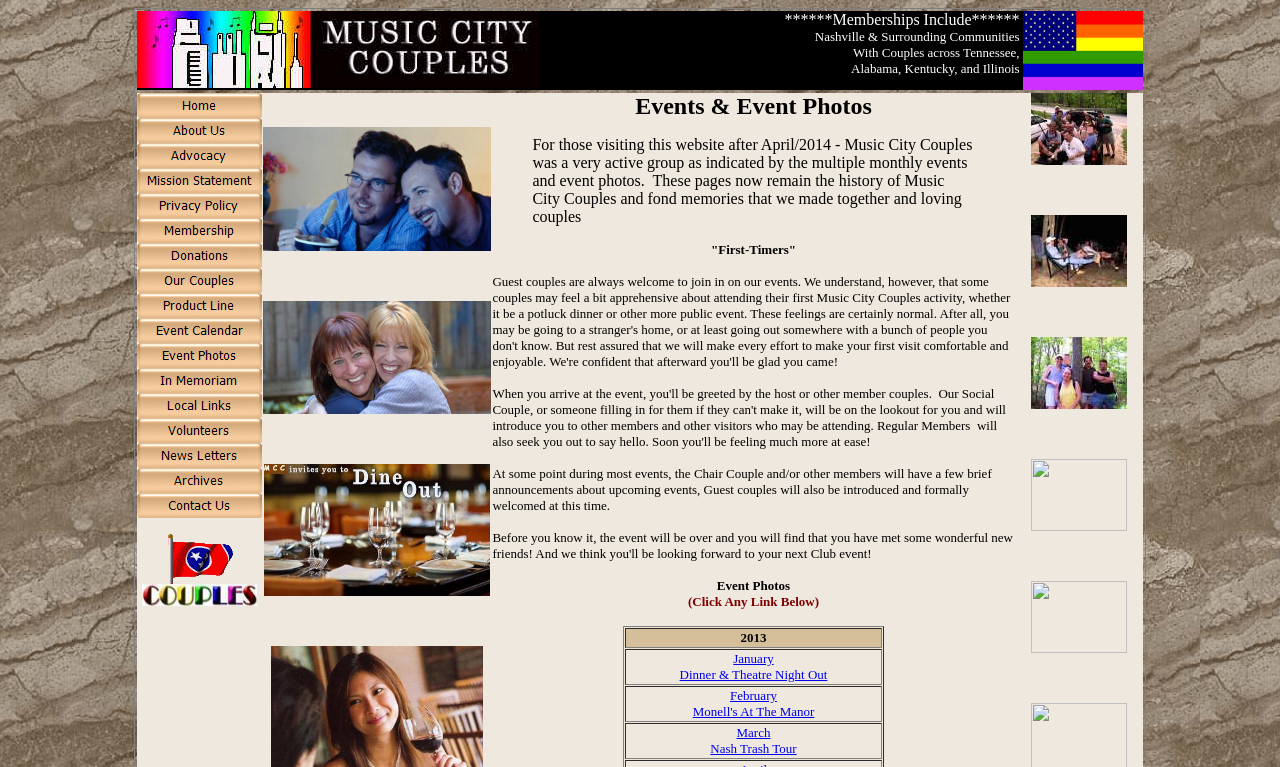What is the color of the background image? From the image, respond with a single word or brief phrase.

Unknown